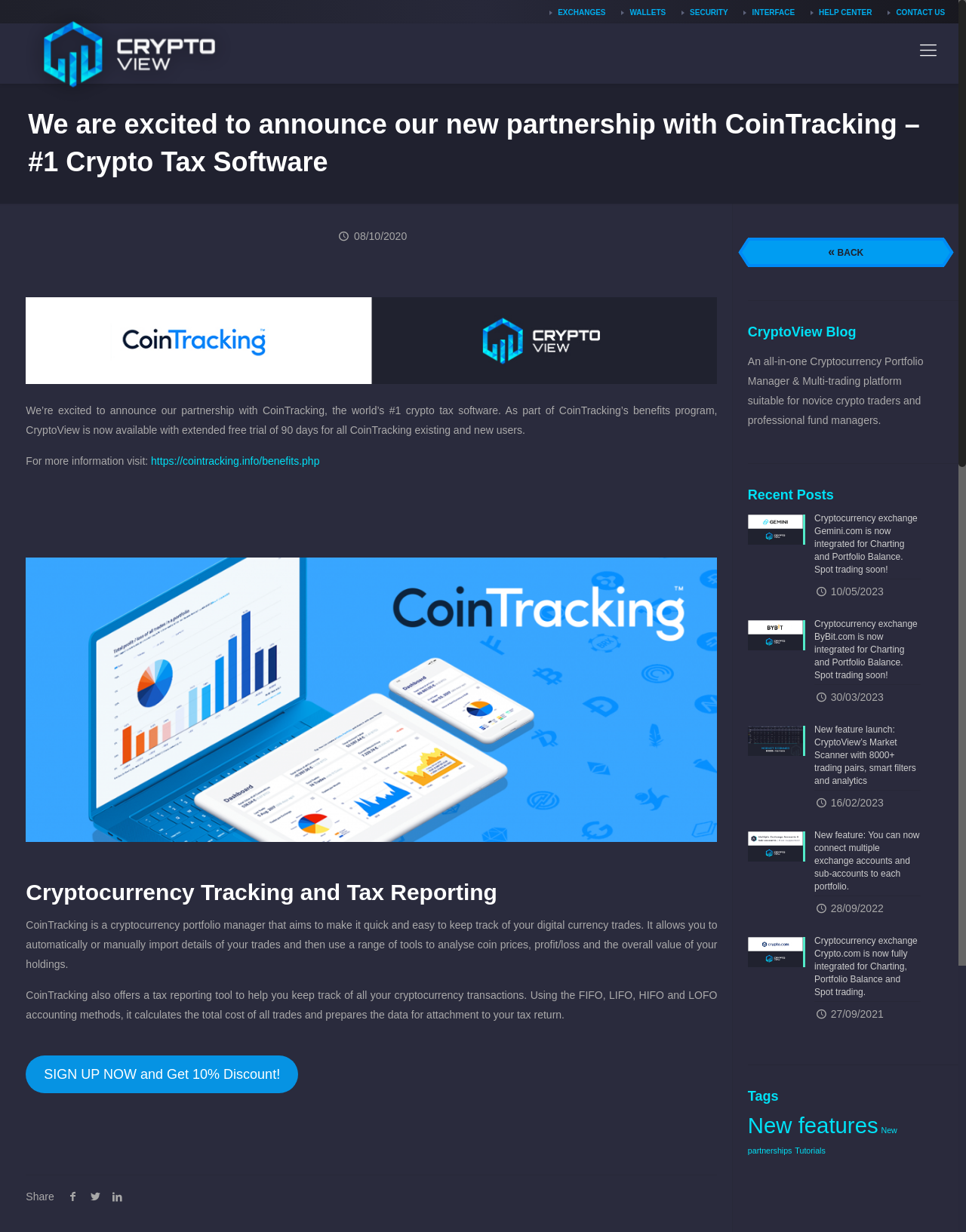Based on the element description: "New partnerships", identify the bounding box coordinates for this UI element. The coordinates must be four float numbers between 0 and 1, listed as [left, top, right, bottom].

[0.774, 0.914, 0.929, 0.938]